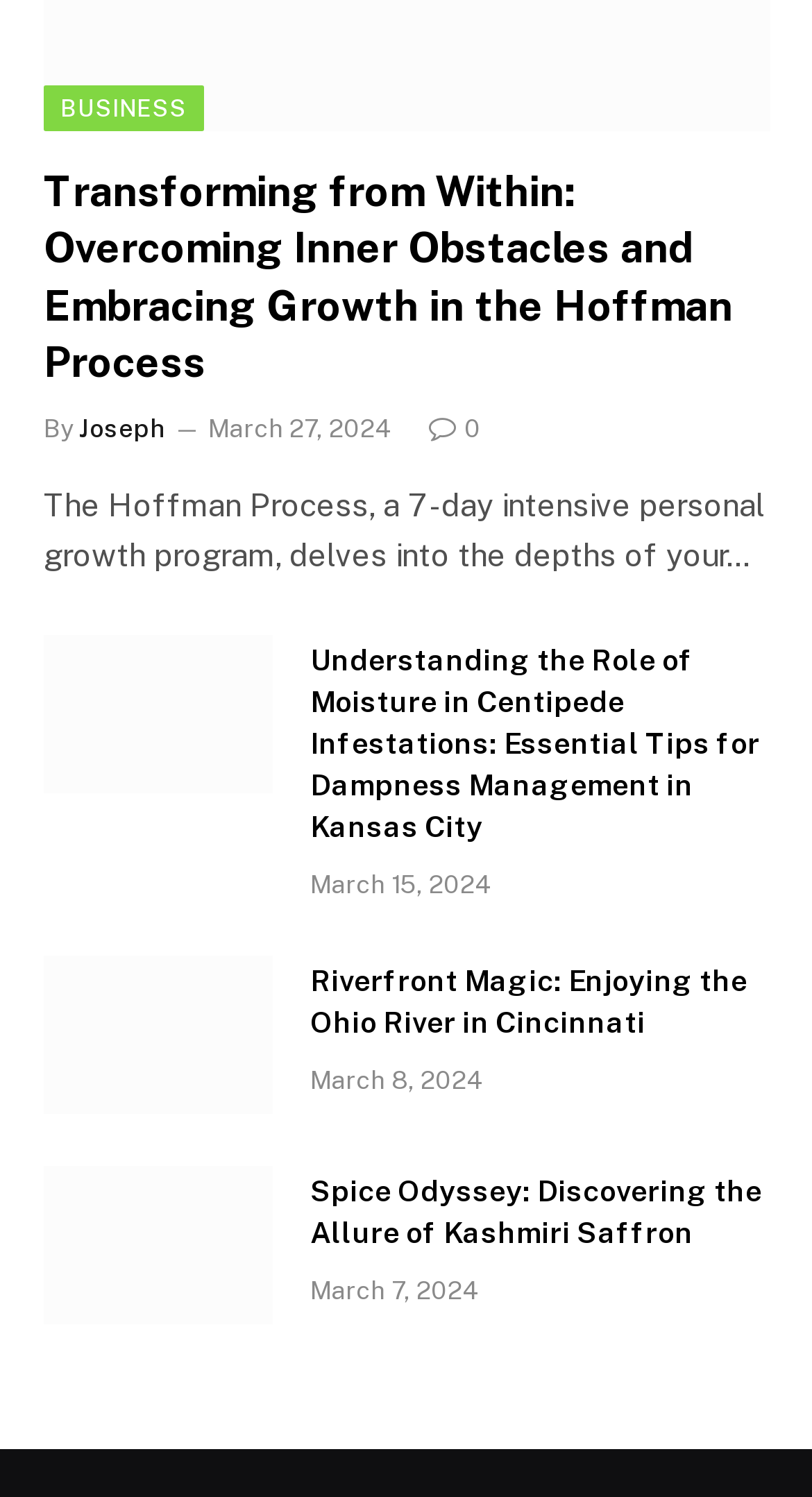Based on the visual content of the image, answer the question thoroughly: What is the theme of the third article?

The third article's heading is 'Riverfront Magic: Enjoying the Ohio River in Cincinnati', which suggests that the theme of the article is travel or tourism, specifically about enjoying the Ohio River in Cincinnati.